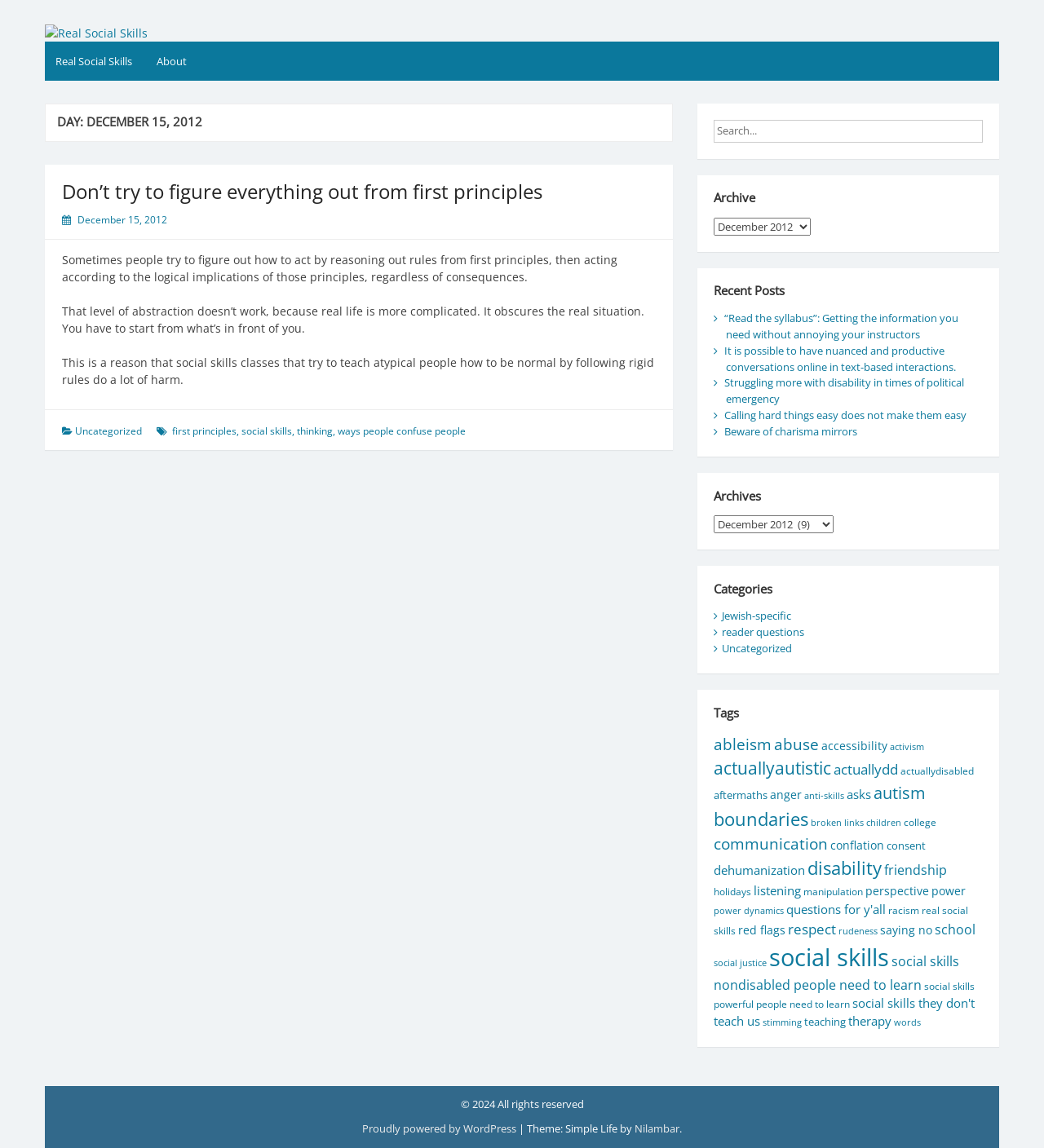What is the category of the post '“Read the syllabus”: Getting the information you need without annoying your instructors'?
Using the image provided, answer with just one word or phrase.

Uncategorized